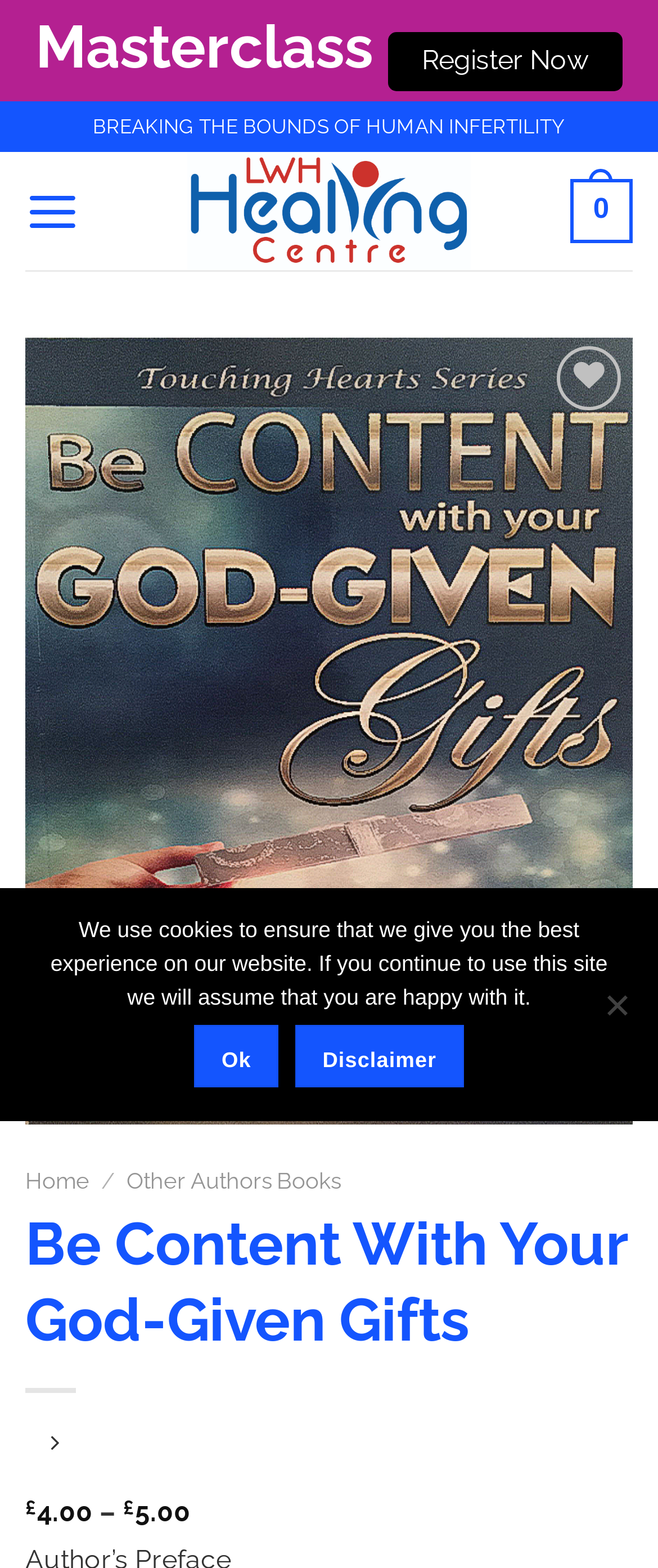Please provide the bounding box coordinate of the region that matches the element description: parent_node: Add to Wishlist aria-label="Wishlist". Coordinates should be in the format (top-left x, top-left y, bottom-right x, bottom-right y) and all values should be between 0 and 1.

[0.847, 0.221, 0.944, 0.262]